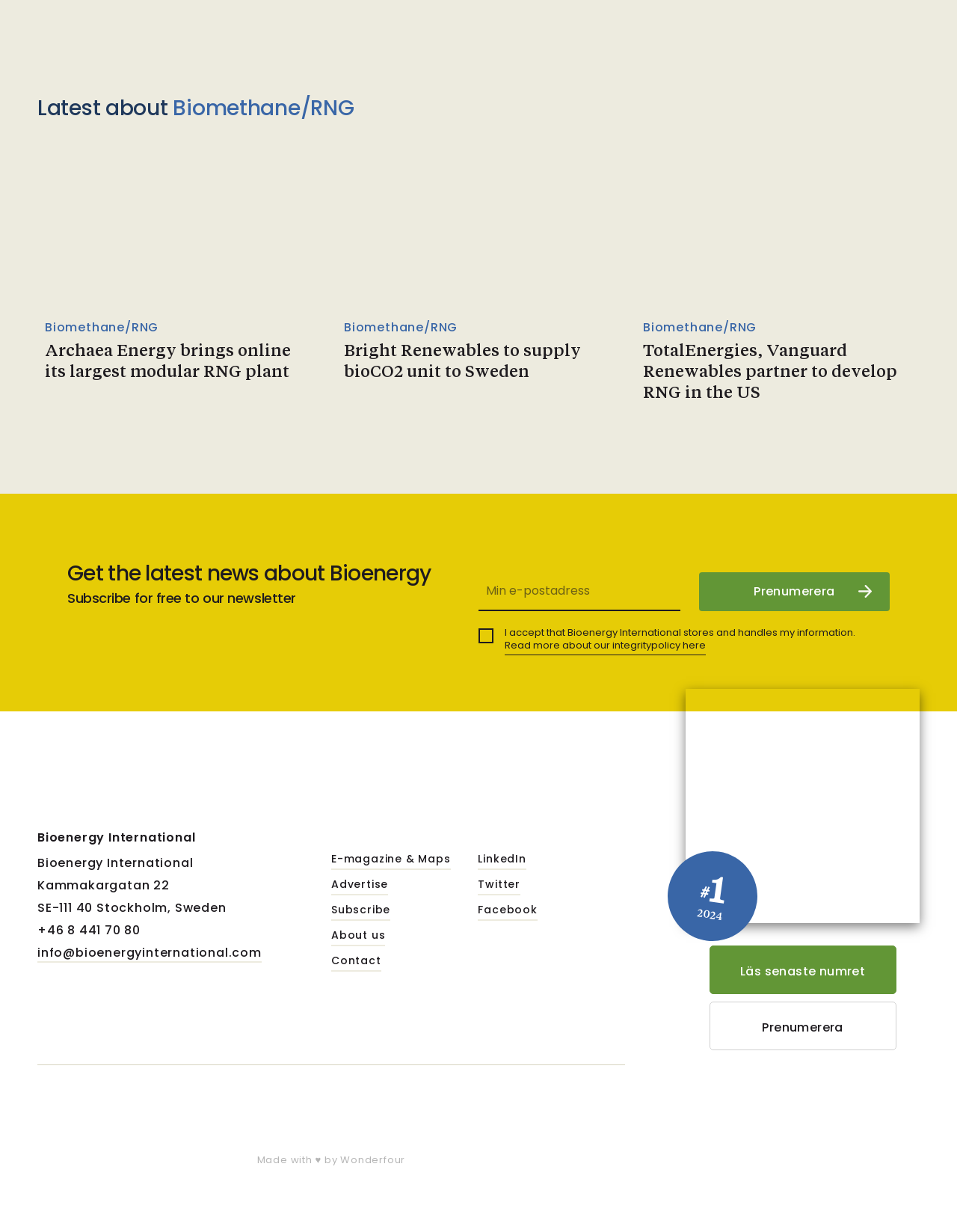Can you specify the bounding box coordinates for the region that should be clicked to fulfill this instruction: "Contact Bioenergy International".

[0.039, 0.766, 0.273, 0.781]